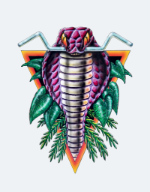Please answer the following question using a single word or phrase: What shape frames the logo?

Triangular